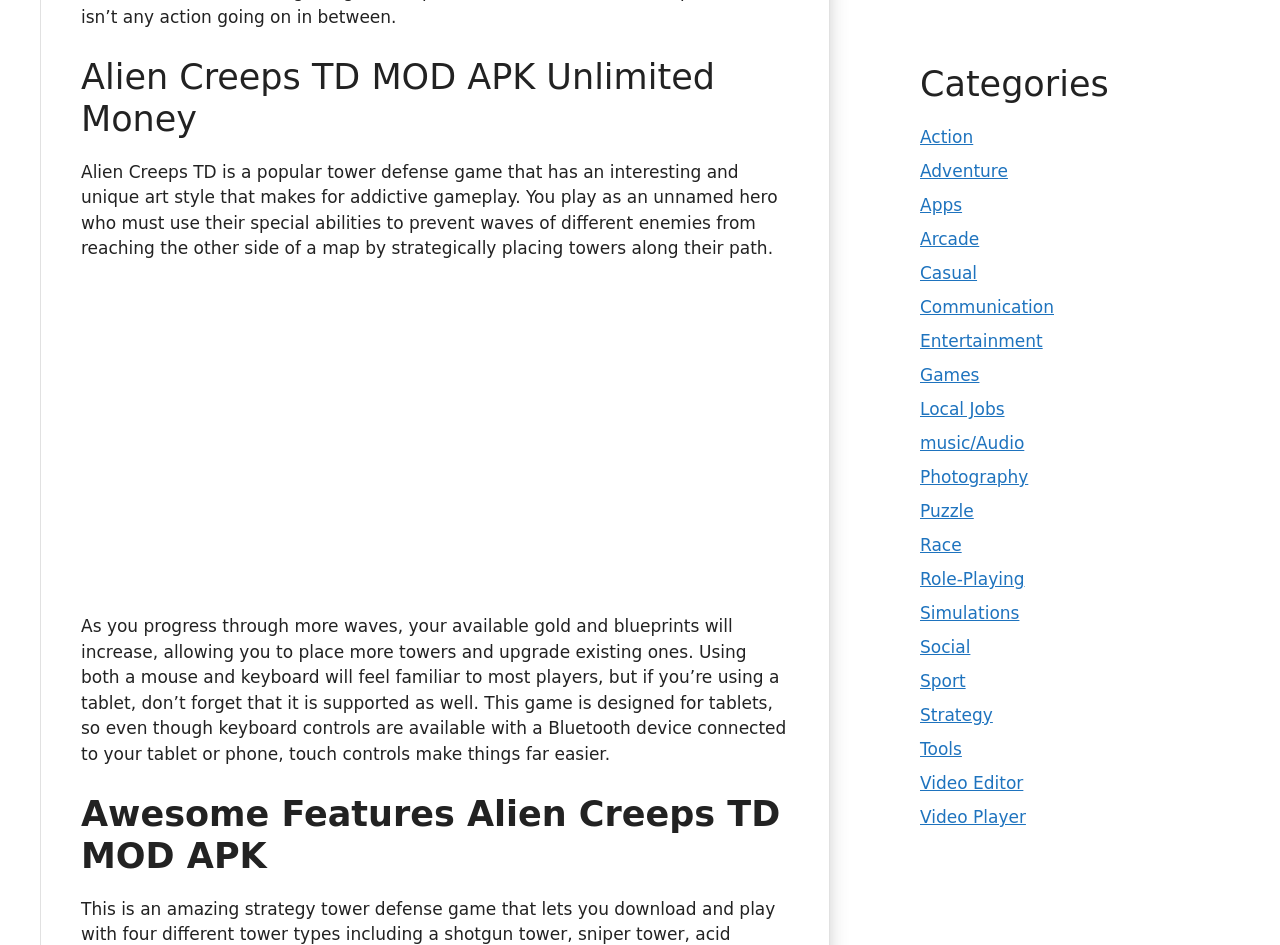What categories are listed on the webpage?
Give a detailed explanation using the information visible in the image.

The webpage lists various categories, including Action, Adventure, Apps, Arcade, and many others, which are presented as links under the heading 'Categories'.